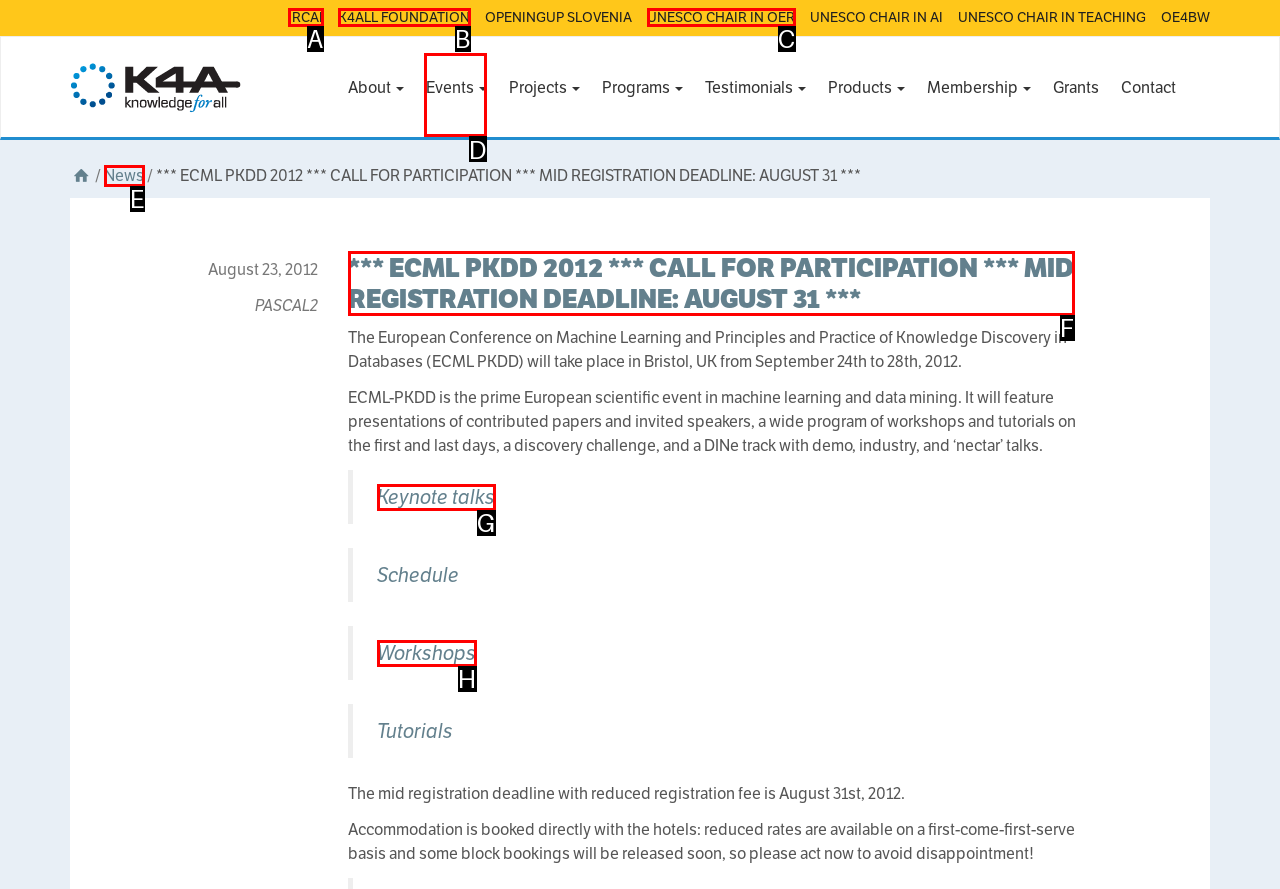Select the appropriate HTML element that needs to be clicked to execute the following task: Go to the Events page. Respond with the letter of the option.

D